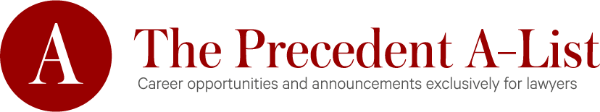Explain the image with as much detail as possible.

The image features the logo of "The Precedent A-List," prominently displayed against a clean background. The logo consists of a bold red letter "A" situated within a circular red emblem. Below the emblem, the name "The Precedent A-List" is presented in elegant serif typography, emphasizing professionalism and authority. Accompanying the title is a refined tagline, "Career opportunities and announcements exclusively for lawyers," which succinctly communicates the platform's focus on providing valuable career-related information for legal professionals. This logo embodies a sense of prestige and commitment to serving the legal community.